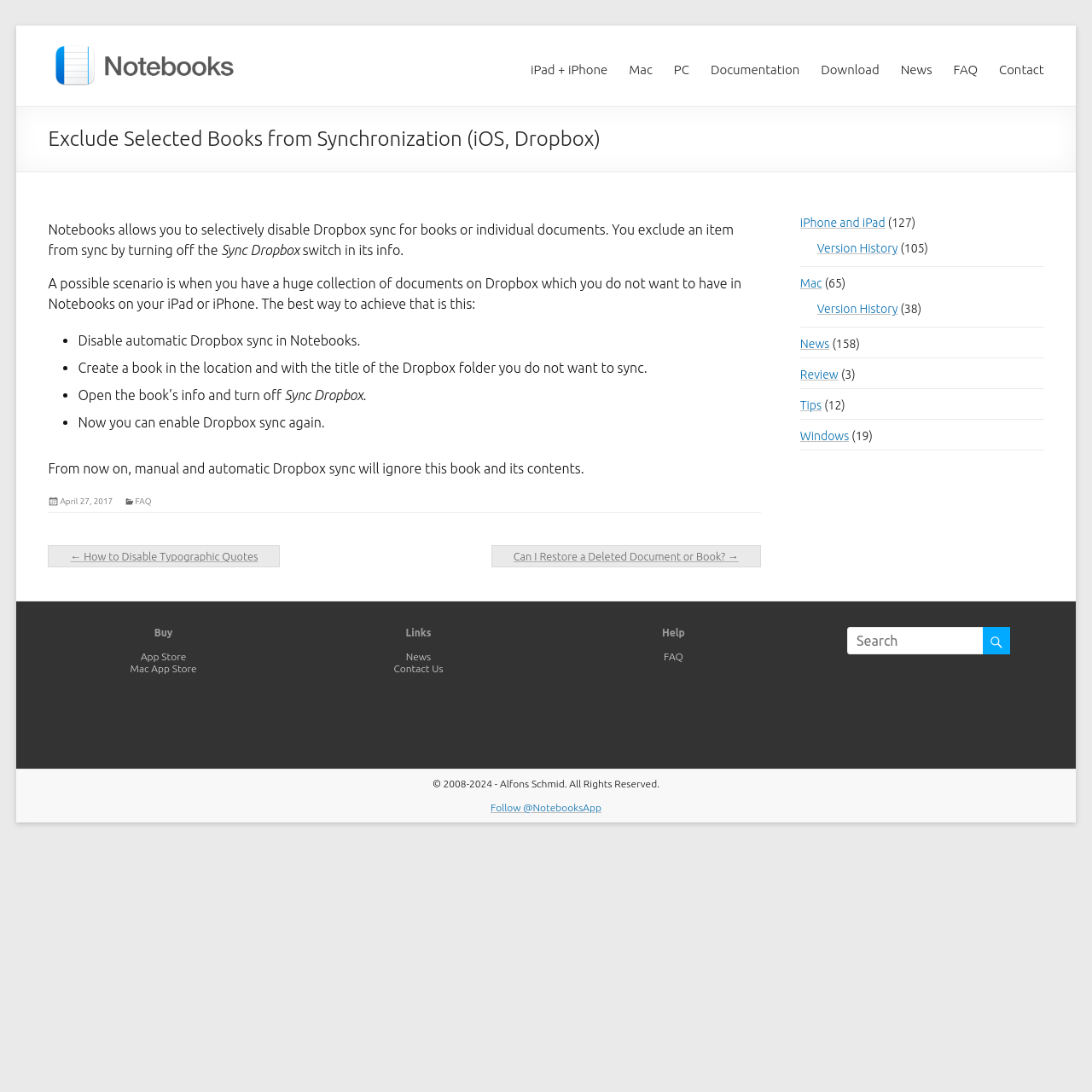What is the scenario where you do not want to sync documents on Dropbox?
From the screenshot, provide a brief answer in one word or phrase.

Huge collection of documents